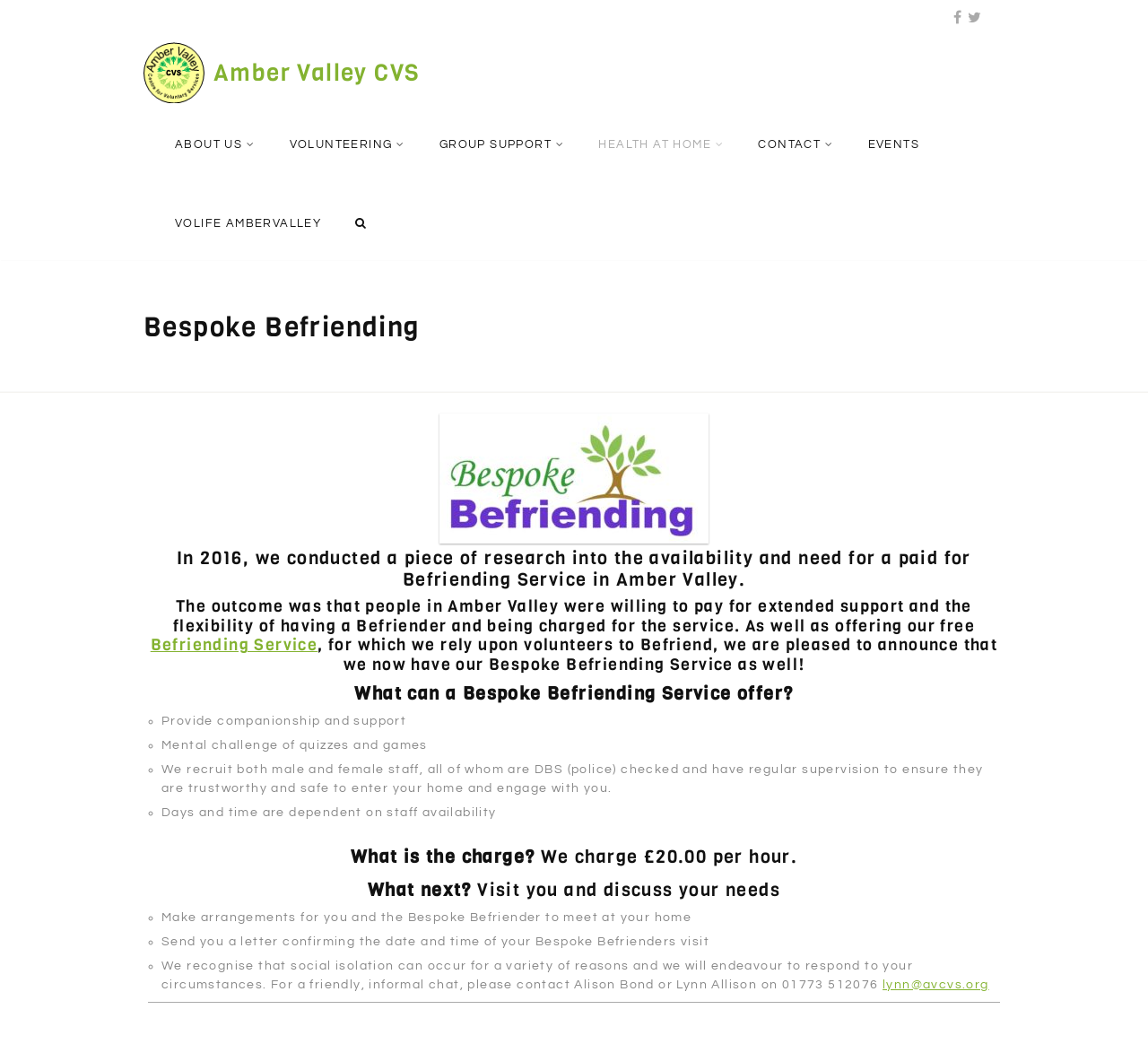Find the bounding box coordinates of the element I should click to carry out the following instruction: "Contact Lynn Allison via email".

[0.769, 0.937, 0.861, 0.949]